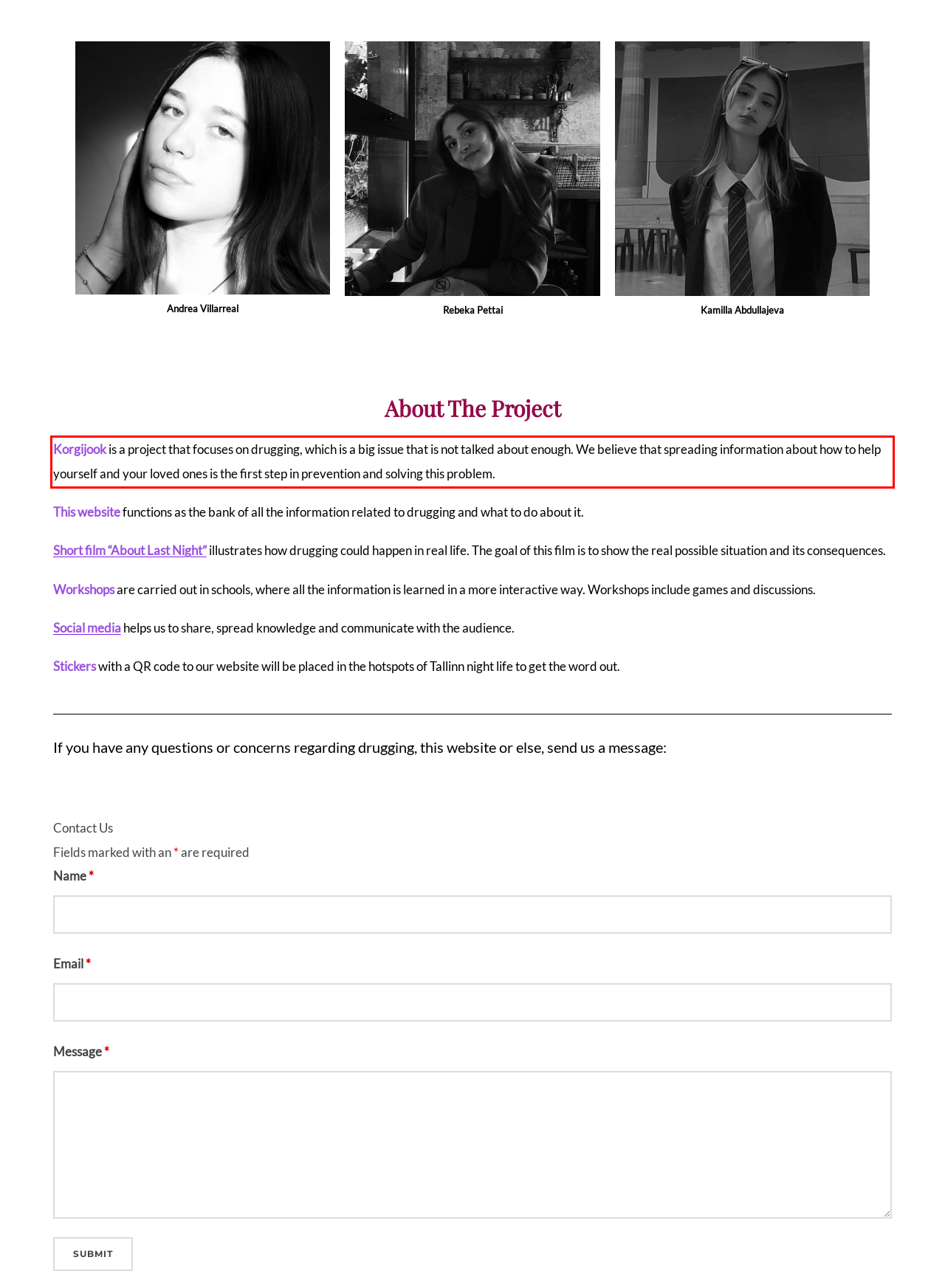Please analyze the screenshot of a webpage and extract the text content within the red bounding box using OCR.

Korgijook is a project that focuses on drugging, which is a big issue that is not talked about enough. We believe that spreading information about how to help yourself and your loved ones is the first step in prevention and solving this problem.